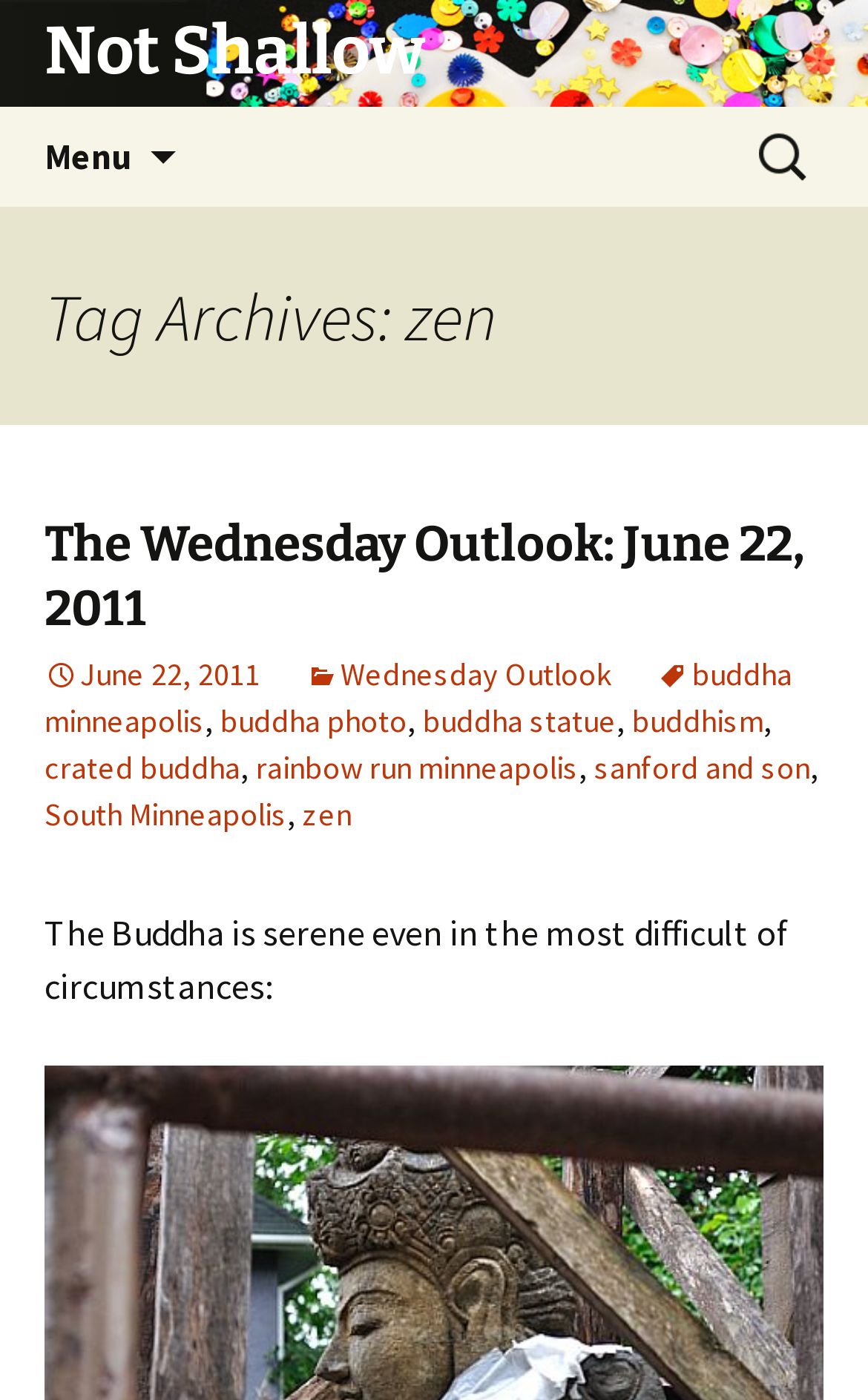Please identify the bounding box coordinates of the element I need to click to follow this instruction: "Read the article 'The Wednesday Outlook: June 22, 2011'".

[0.051, 0.367, 0.928, 0.455]